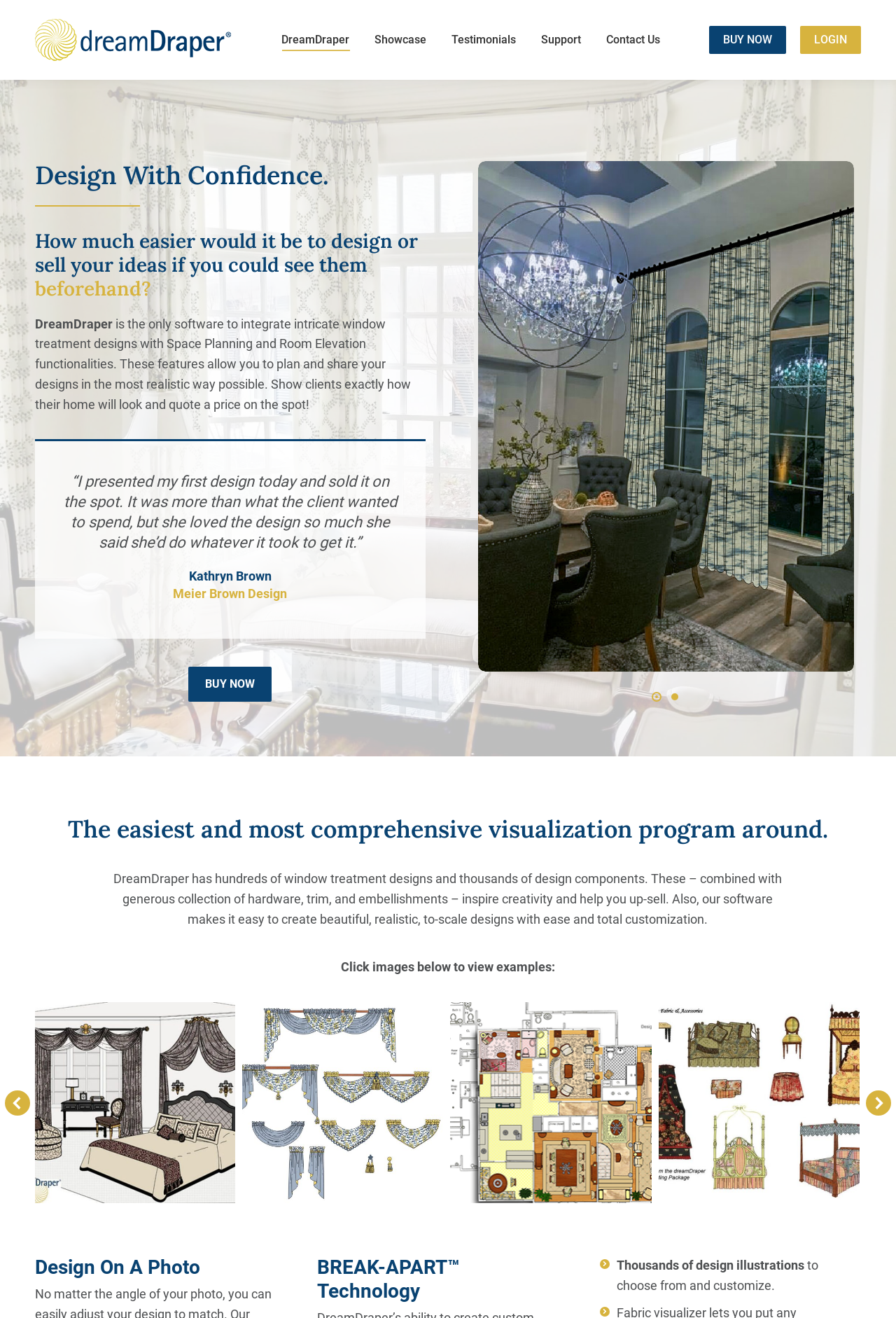Determine the bounding box coordinates of the region I should click to achieve the following instruction: "Click on the 'LOGIN' link". Ensure the bounding box coordinates are four float numbers between 0 and 1, i.e., [left, top, right, bottom].

[0.893, 0.02, 0.961, 0.041]